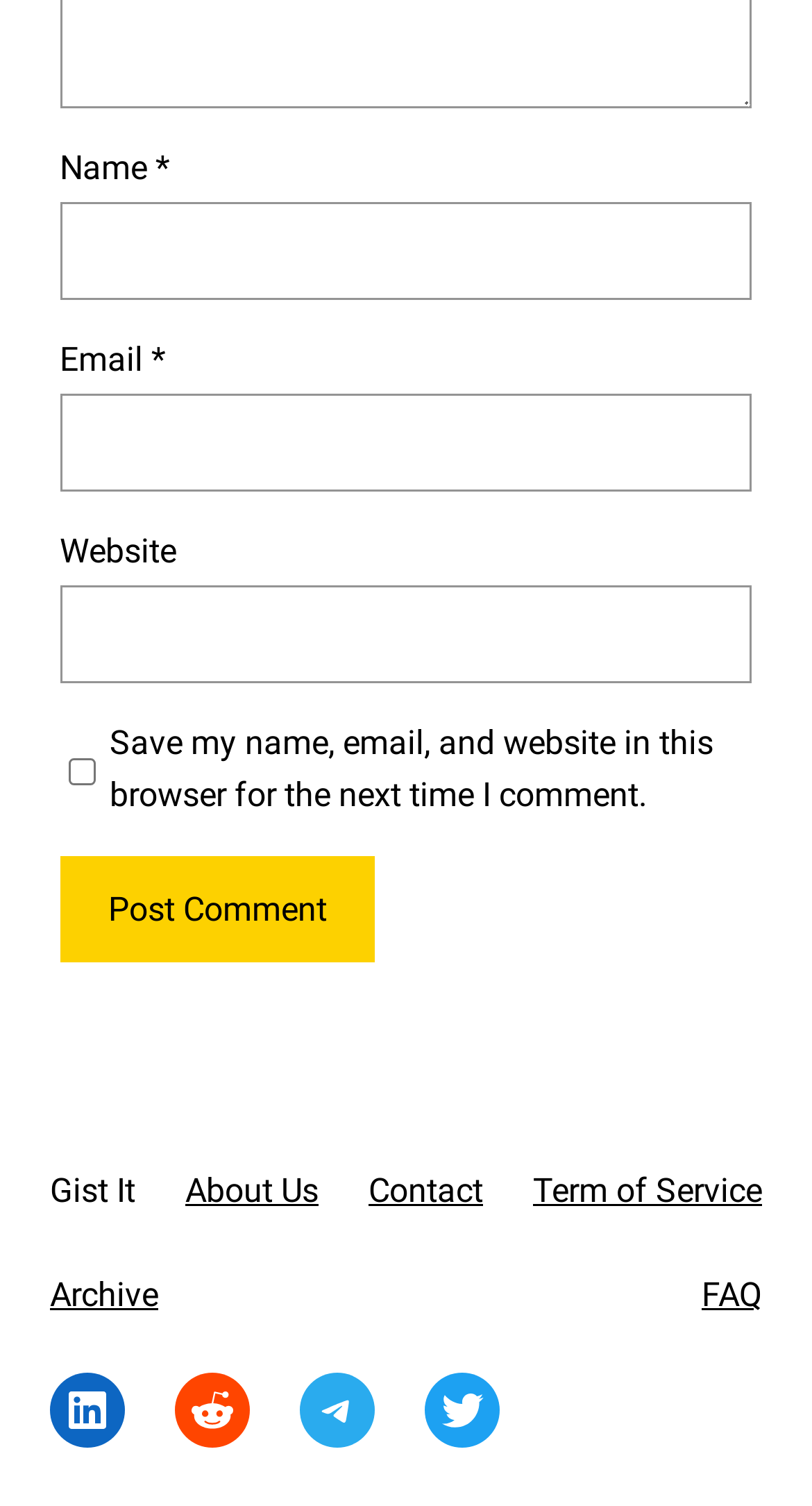How many links are there in the footer?
Look at the screenshot and respond with one word or a short phrase.

9